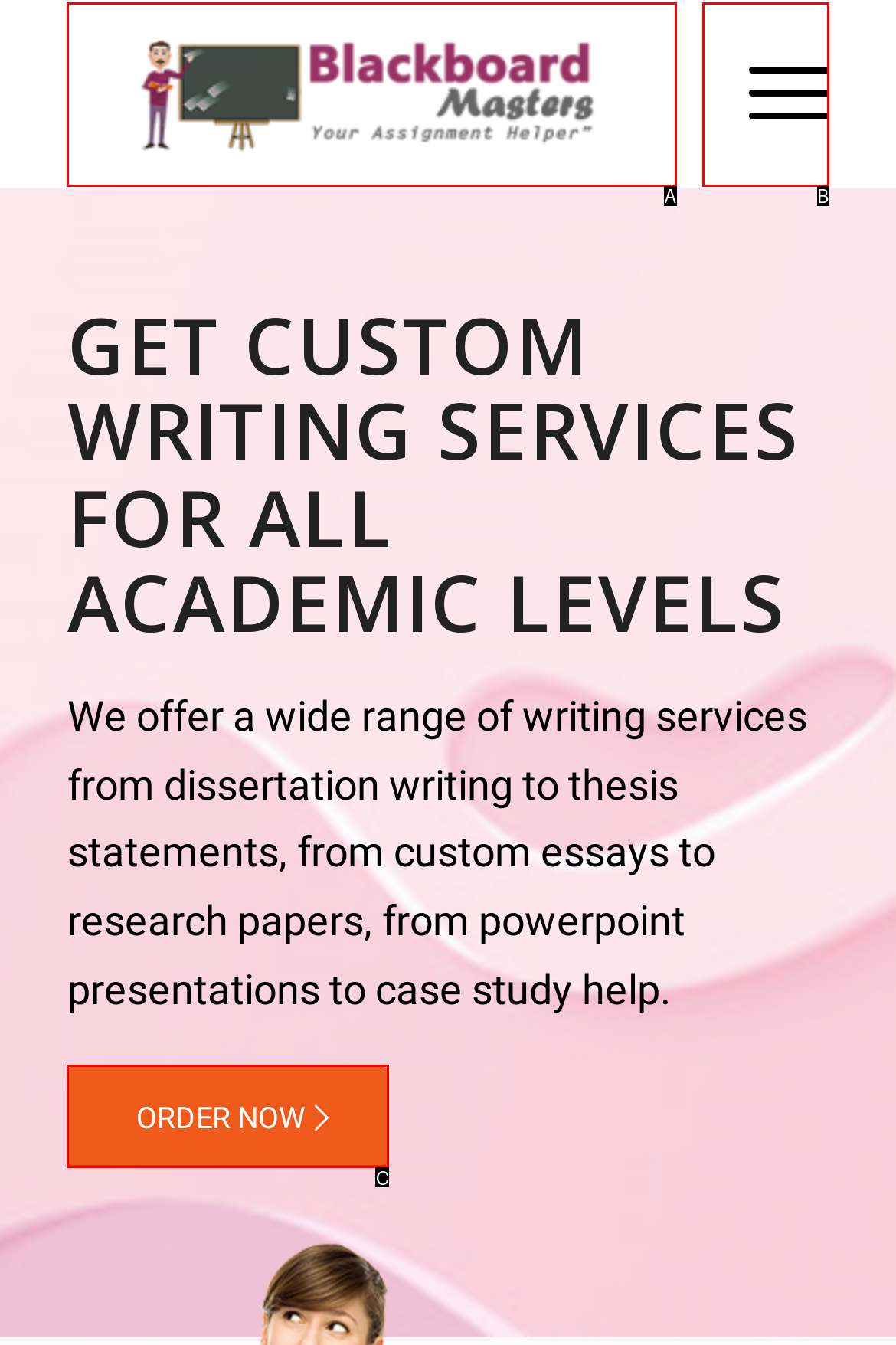Pick the HTML element that corresponds to the description: ORDER NOW
Answer with the letter of the correct option from the given choices directly.

C